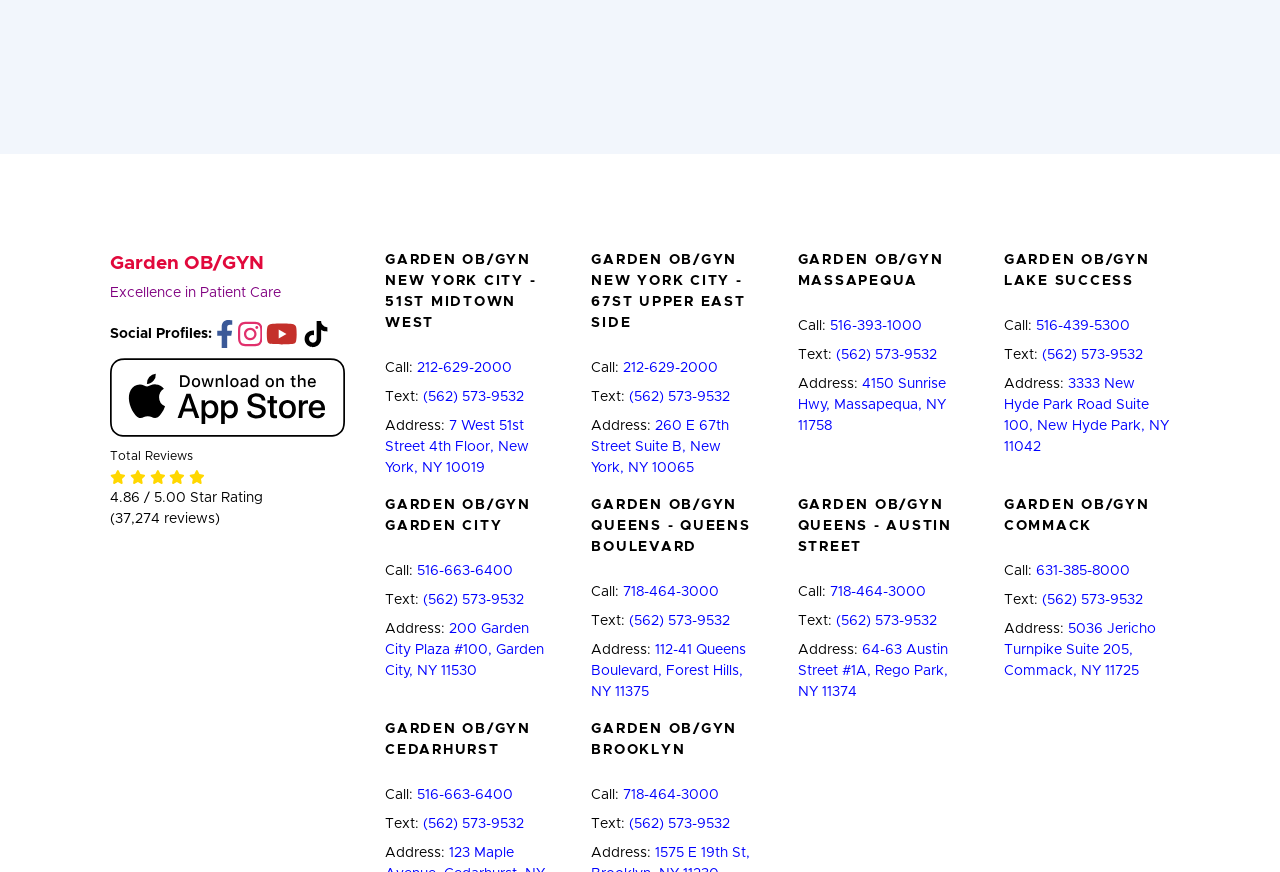Locate the bounding box coordinates of the element to click to perform the following action: 'Click on Facebook'. The coordinates should be given as four float values between 0 and 1, in the form of [left, top, right, bottom].

[0.169, 0.374, 0.182, 0.391]